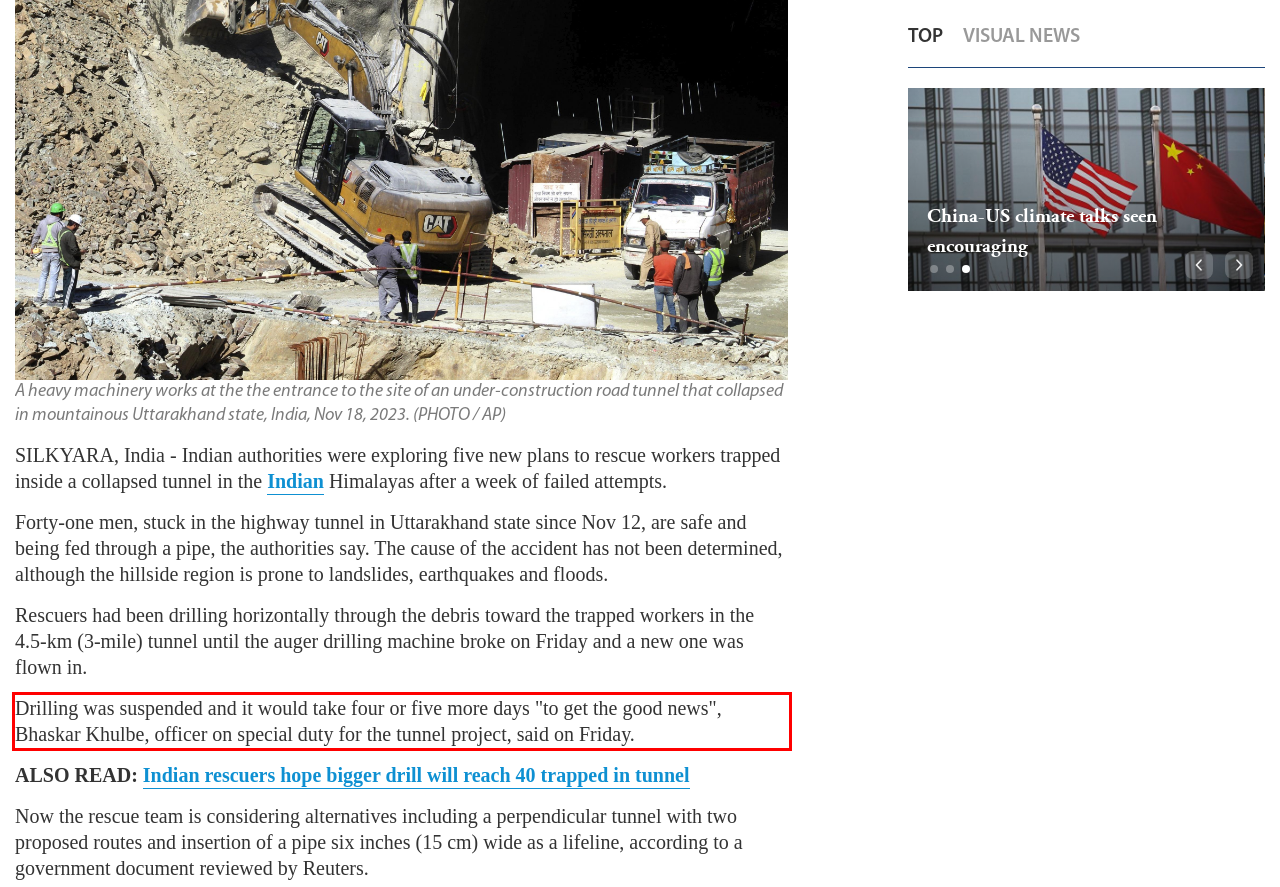Inspect the webpage screenshot that has a red bounding box and use OCR technology to read and display the text inside the red bounding box.

Drilling was suspended and it would take four or five more days "to get the good news", Bhaskar Khulbe, officer on special duty for the tunnel project, said on Friday.